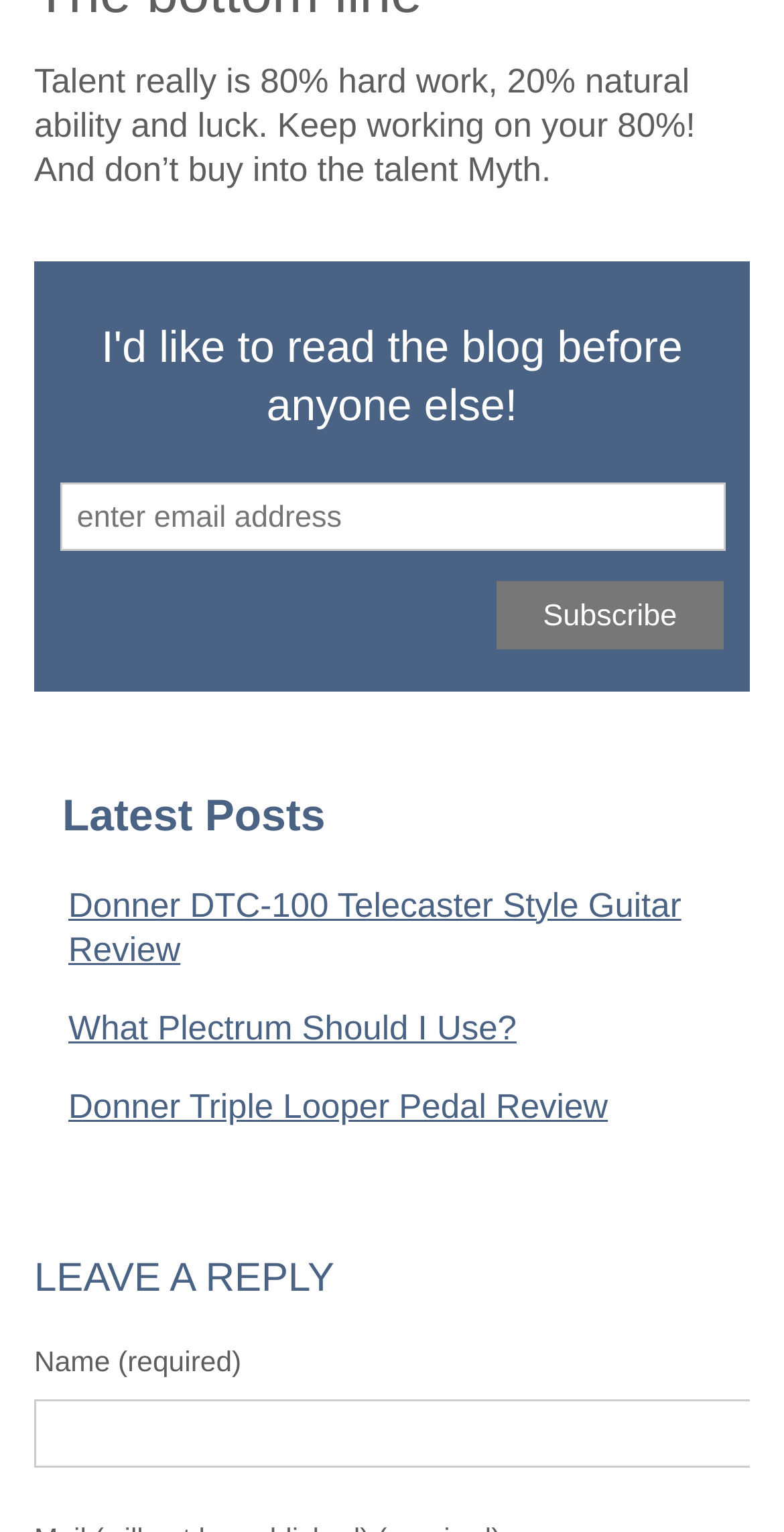Find the bounding box of the UI element described as: "Donner Triple Looper Pedal Review". The bounding box coordinates should be given as four float values between 0 and 1, i.e., [left, top, right, bottom].

[0.087, 0.71, 0.775, 0.735]